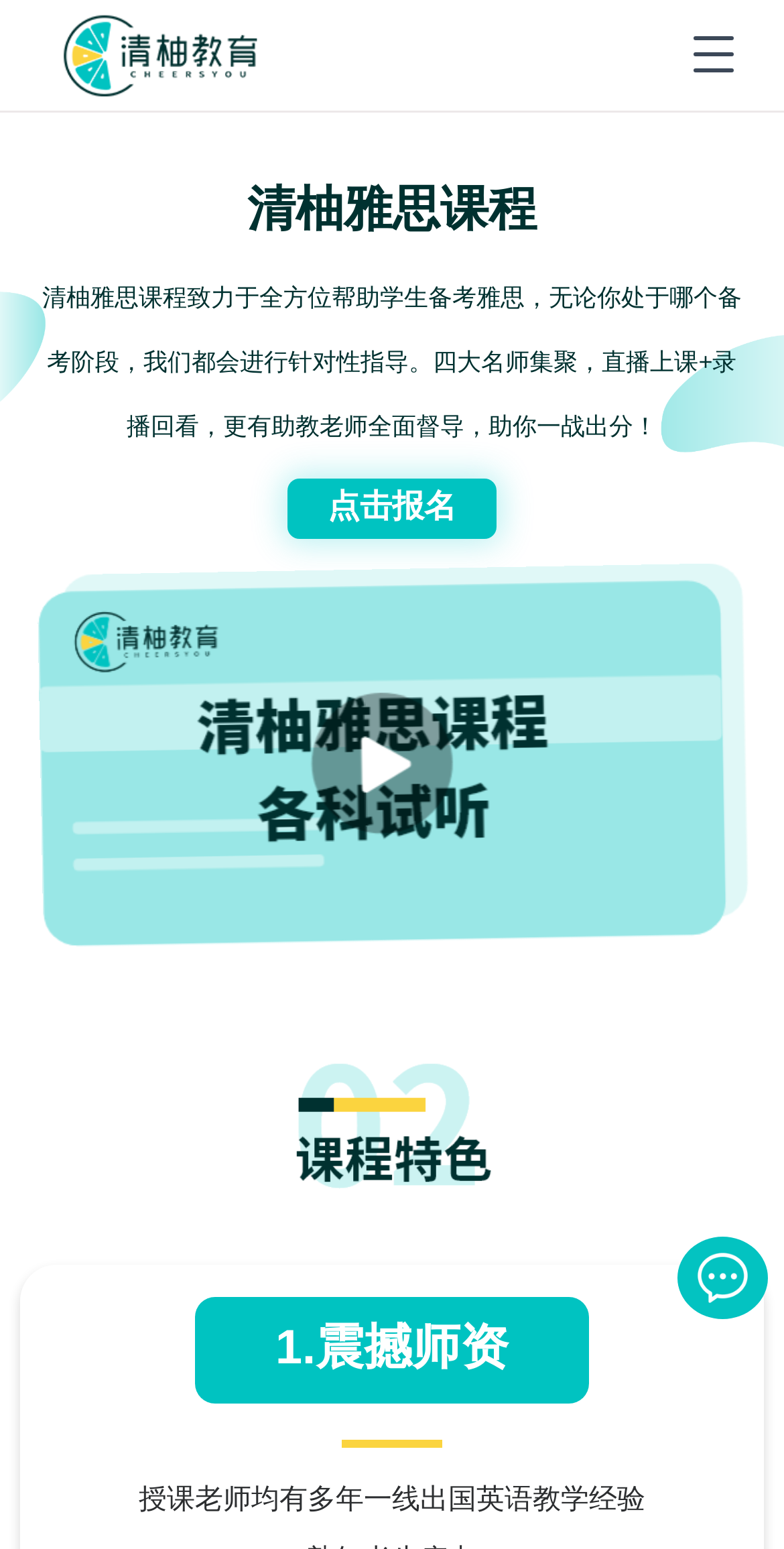Observe the image and answer the following question in detail: What is the benefit of the course?

The benefit of the course is that it provides personalized guidance to students, as stated in the description '四大名师集聚，直播上课+录播回看，更有助教老师全面督导，助你一战出分！', which implies that students will receive tailored instruction and support from experienced teachers.